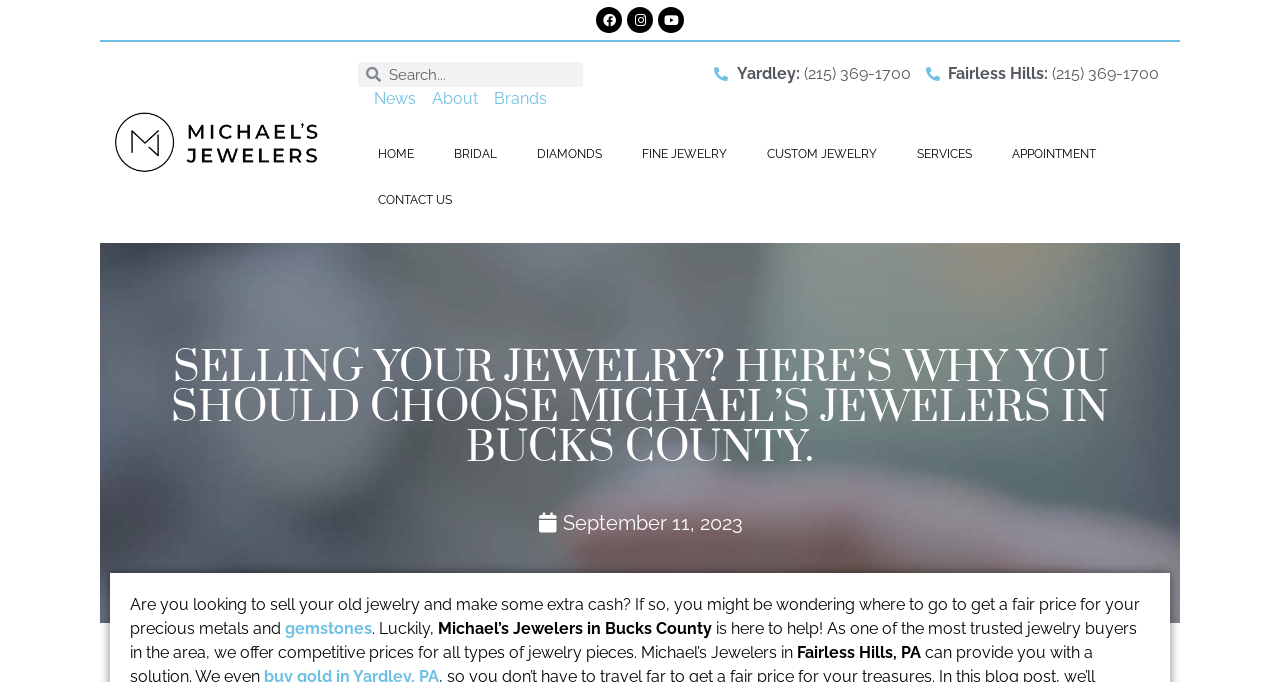Pinpoint the bounding box coordinates of the element to be clicked to execute the instruction: "Read news".

[0.292, 0.128, 0.325, 0.163]